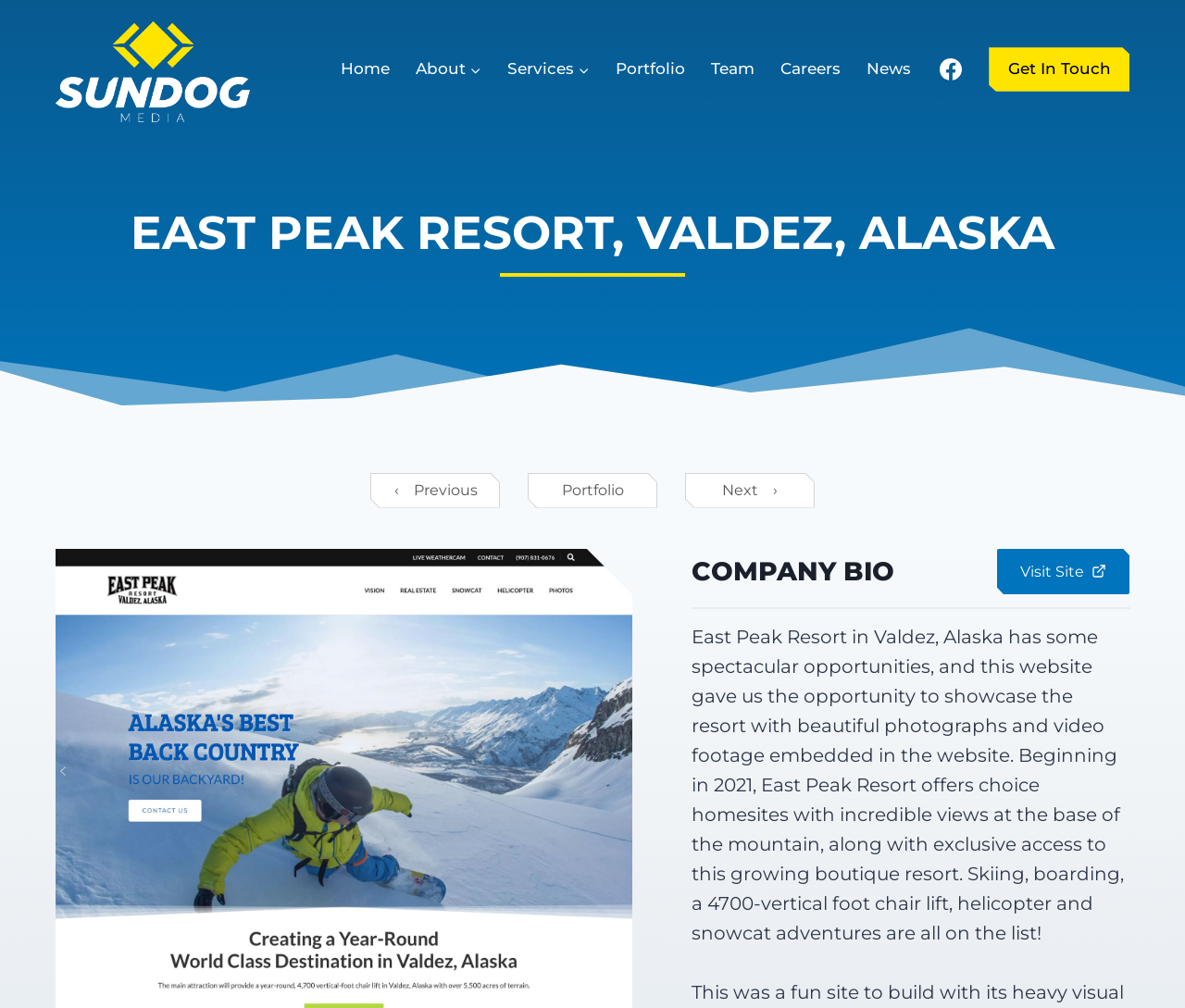Give the bounding box coordinates for the element described by: "‹ Previous".

[0.312, 0.469, 0.422, 0.504]